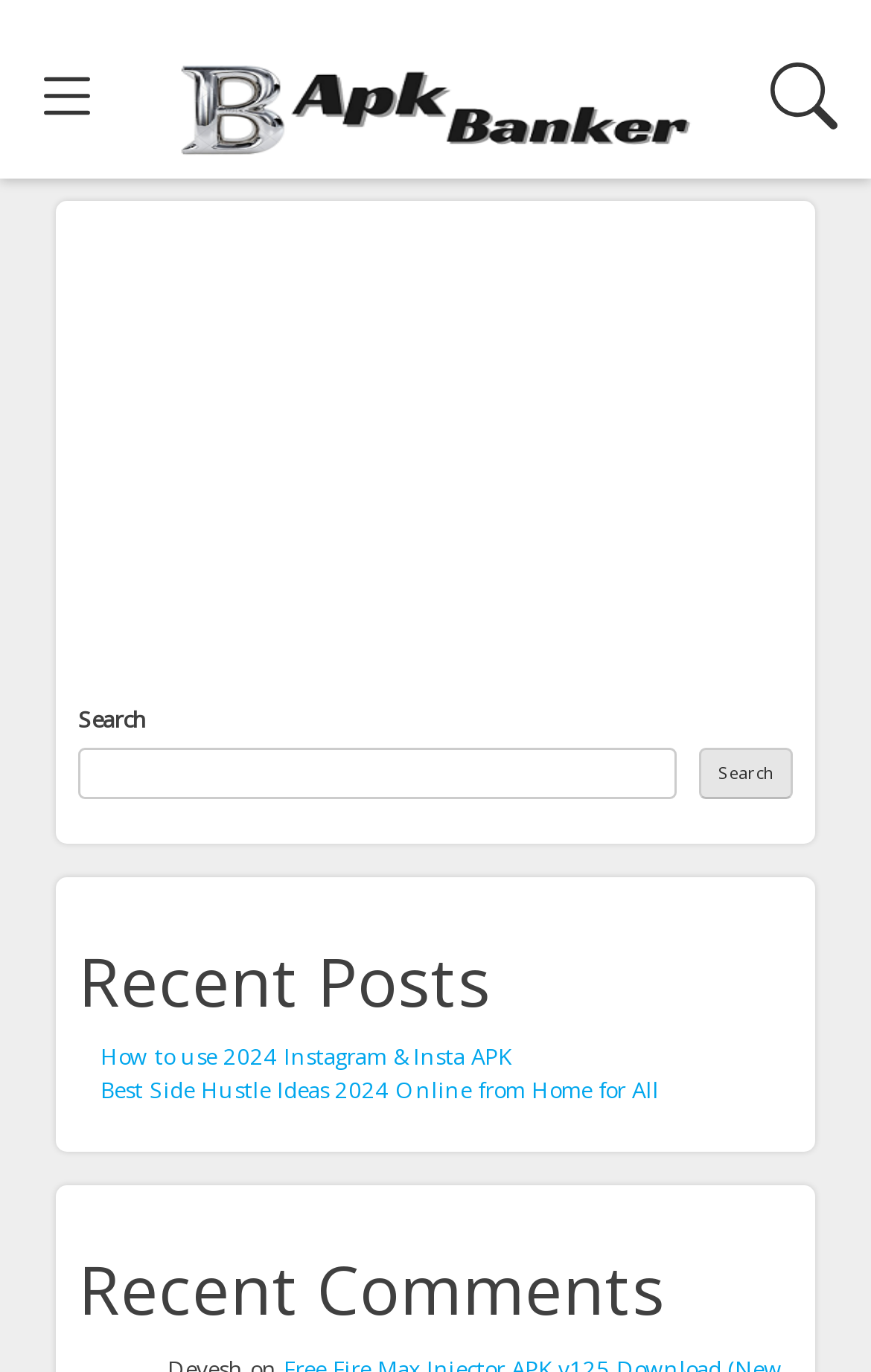Locate the bounding box coordinates of the element I should click to achieve the following instruction: "Search for Apps or Games".

[0.09, 0.458, 0.397, 0.496]